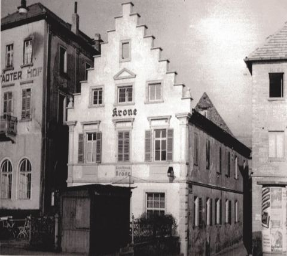Reply to the question with a single word or phrase:
What type of roof does the hotel have?

Gabled roof